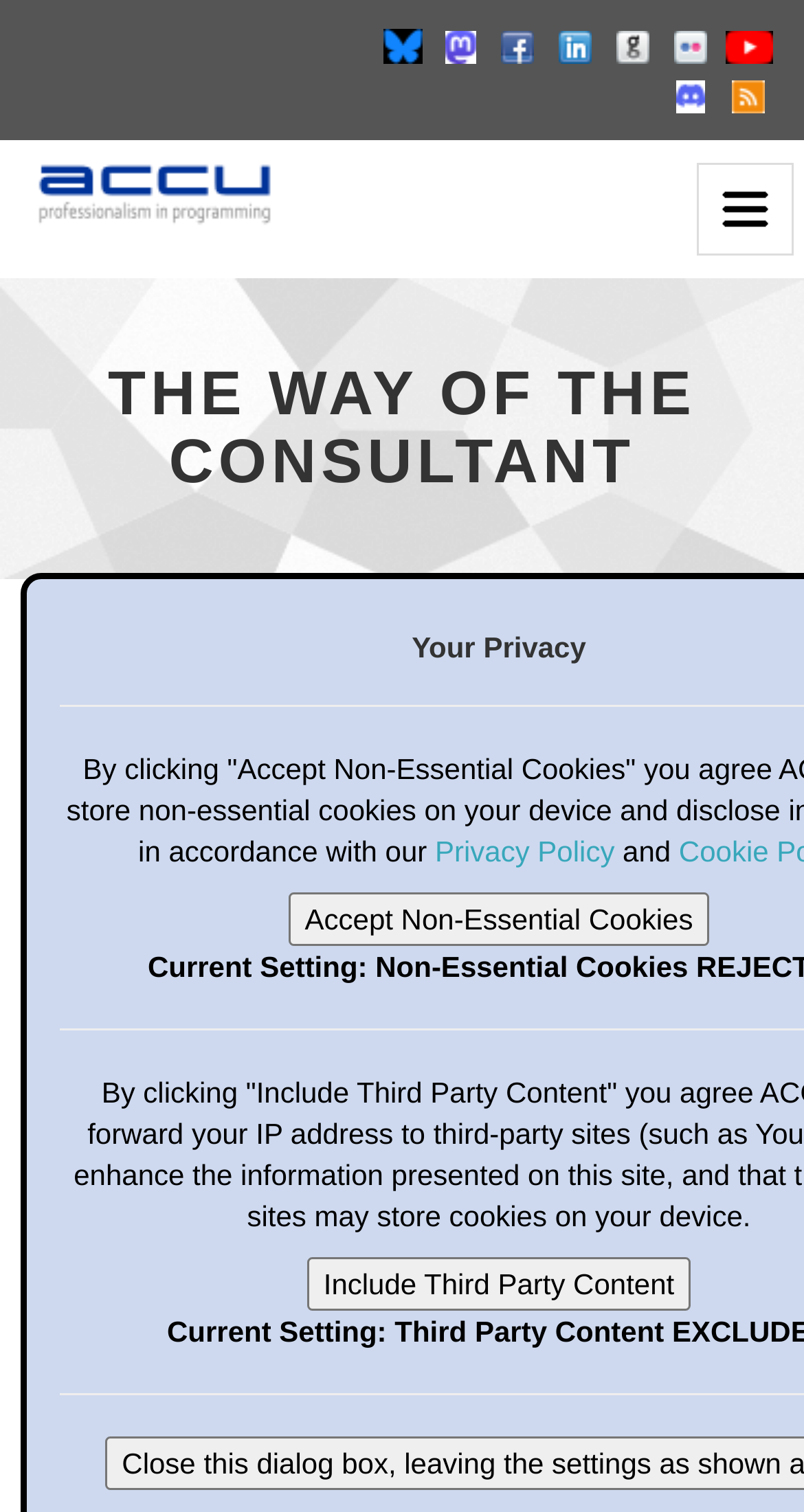Analyze the image and provide a detailed answer to the question: What is the author's observation about consultants?

The author's observation about consultants can be found in the StaticText element with the text 'At the pinnacle of achievement is the master level of consultant, where the meaning of any statement is shrouded in deep mystery, opportunistic ambiguity, tenebrous circumlocution and consultancy fees.' located in the main content area of the webpage.